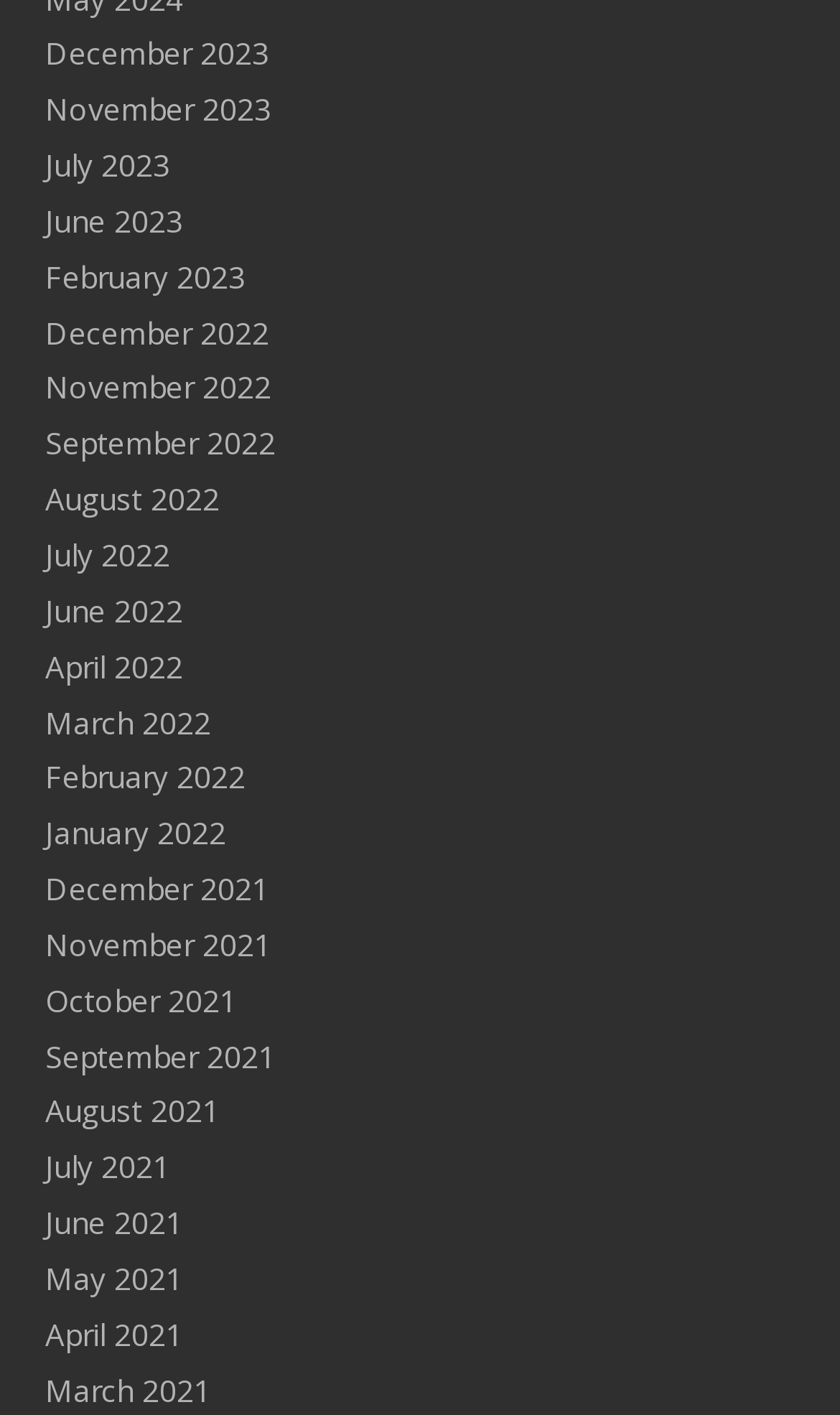Locate the bounding box coordinates of the element that should be clicked to fulfill the instruction: "go to November 2022".

[0.054, 0.259, 0.323, 0.288]